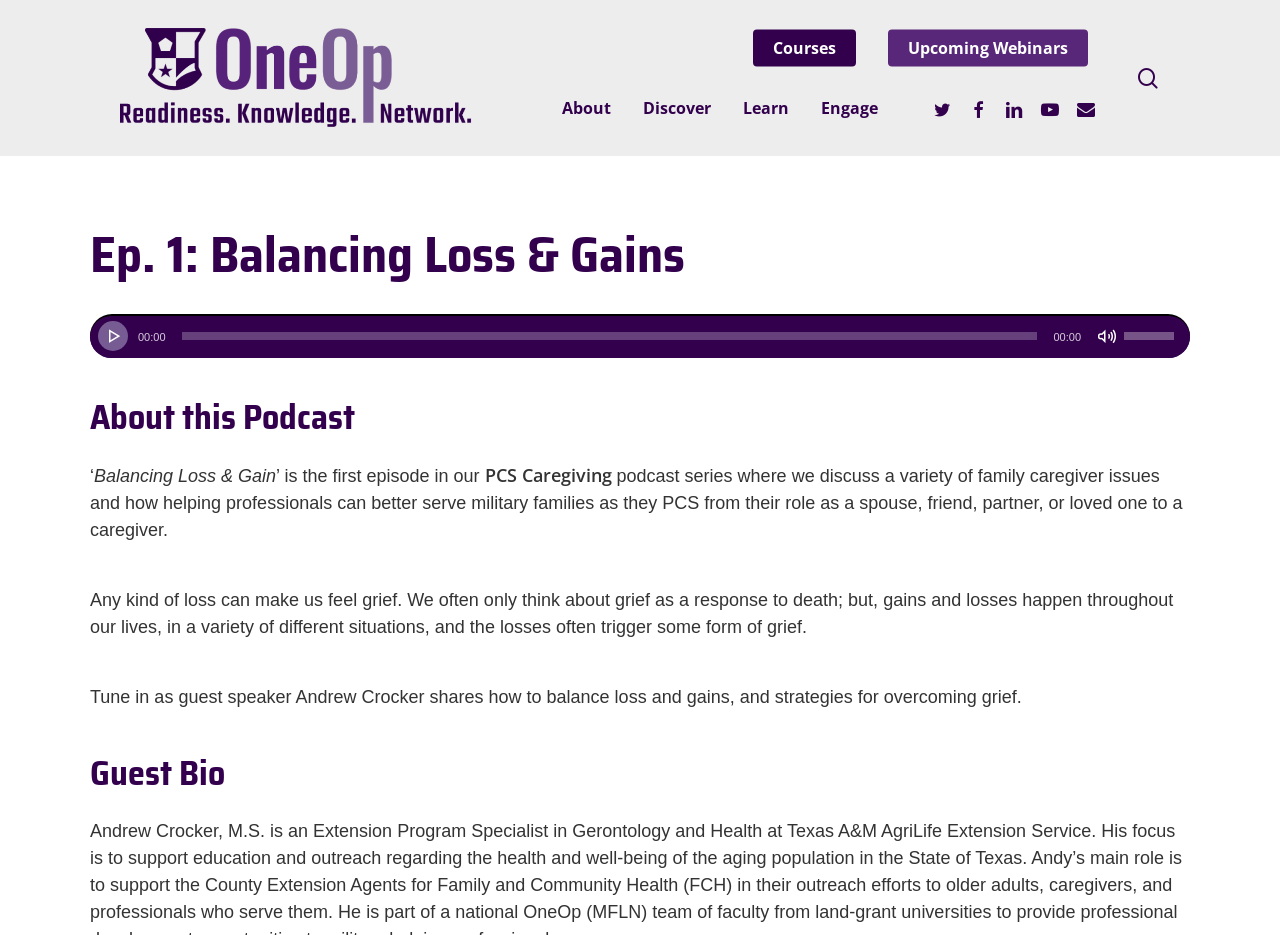Please locate the bounding box coordinates for the element that should be clicked to achieve the following instruction: "Visit the OneOp website". Ensure the coordinates are given as four float numbers between 0 and 1, i.e., [left, top, right, bottom].

[0.094, 0.03, 0.371, 0.137]